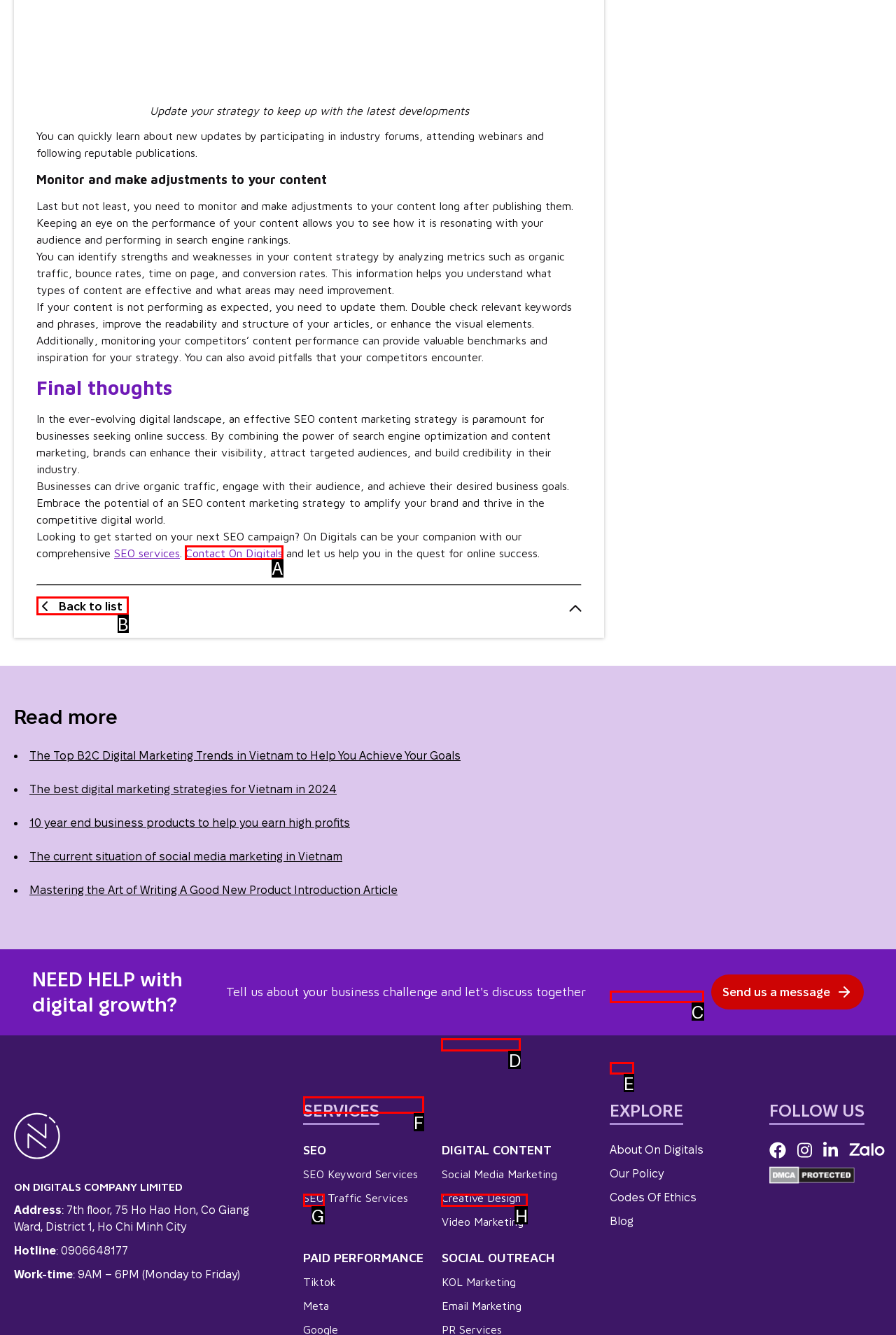To complete the instruction: Contact On Digitals for SEO services, which HTML element should be clicked?
Respond with the option's letter from the provided choices.

A